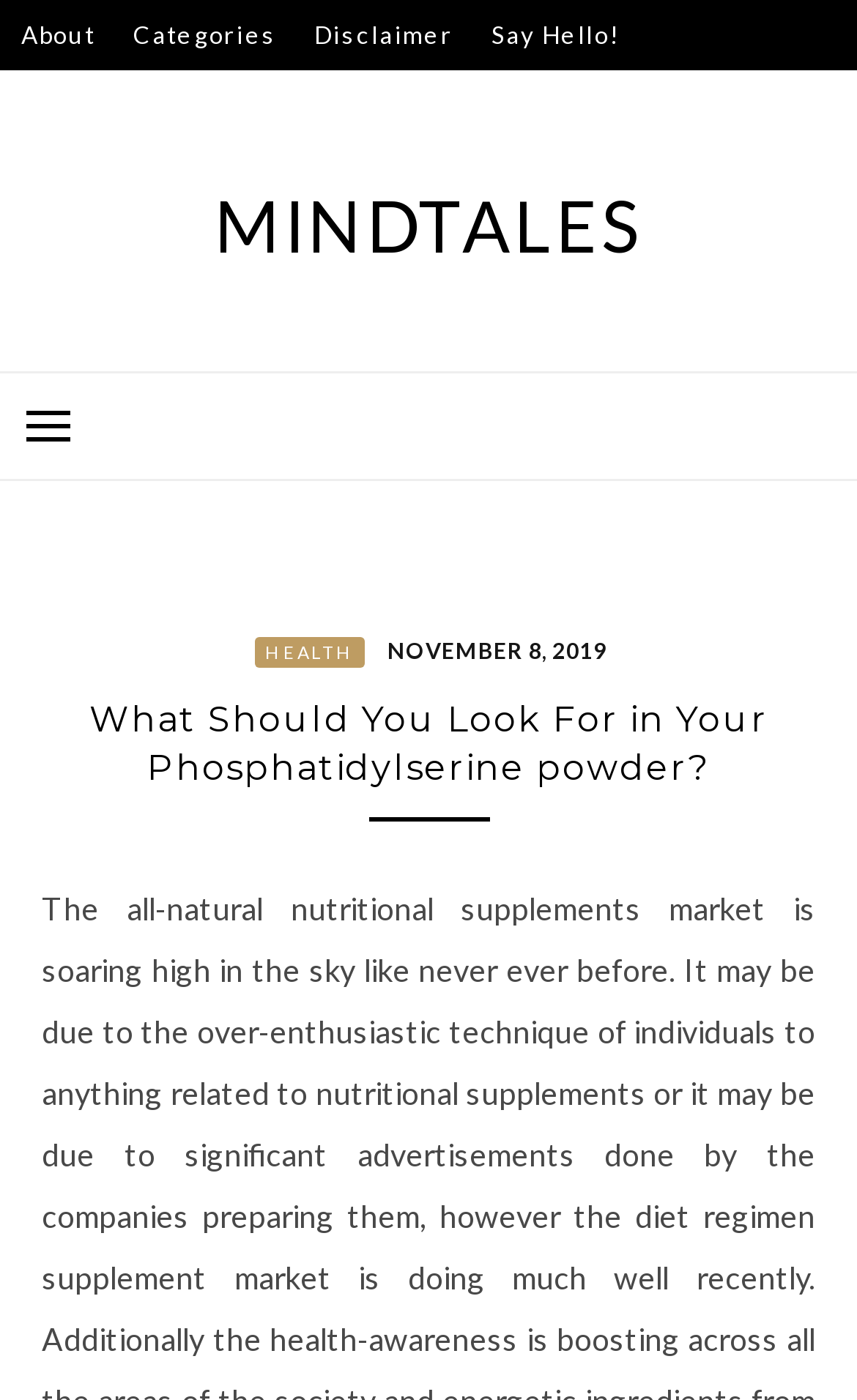Reply to the question with a single word or phrase:
What is the date of the latest article?

November 8, 2019